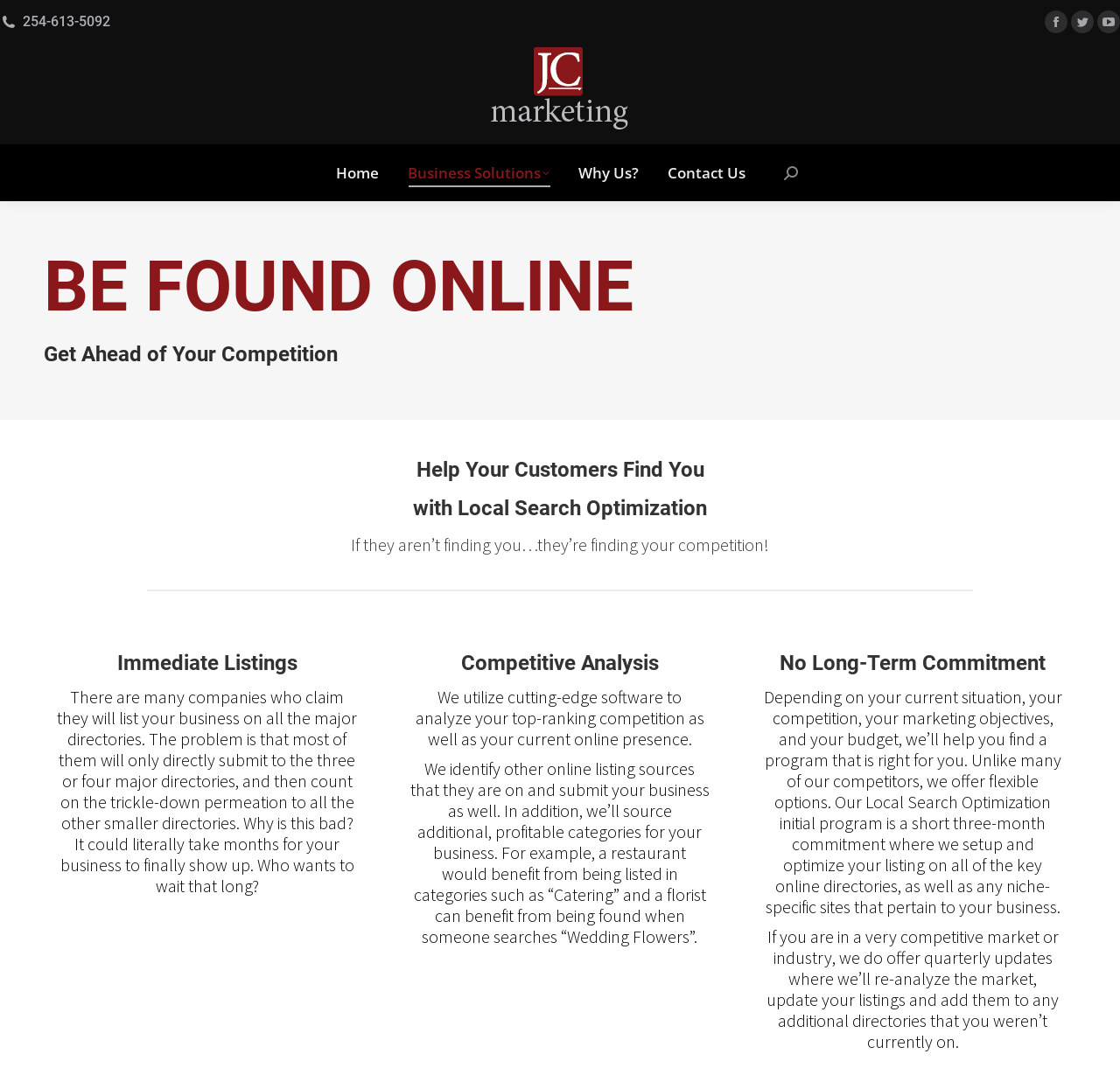Based on the element description "Contact Us", predict the bounding box coordinates of the UI element.

[0.584, 0.149, 0.668, 0.172]